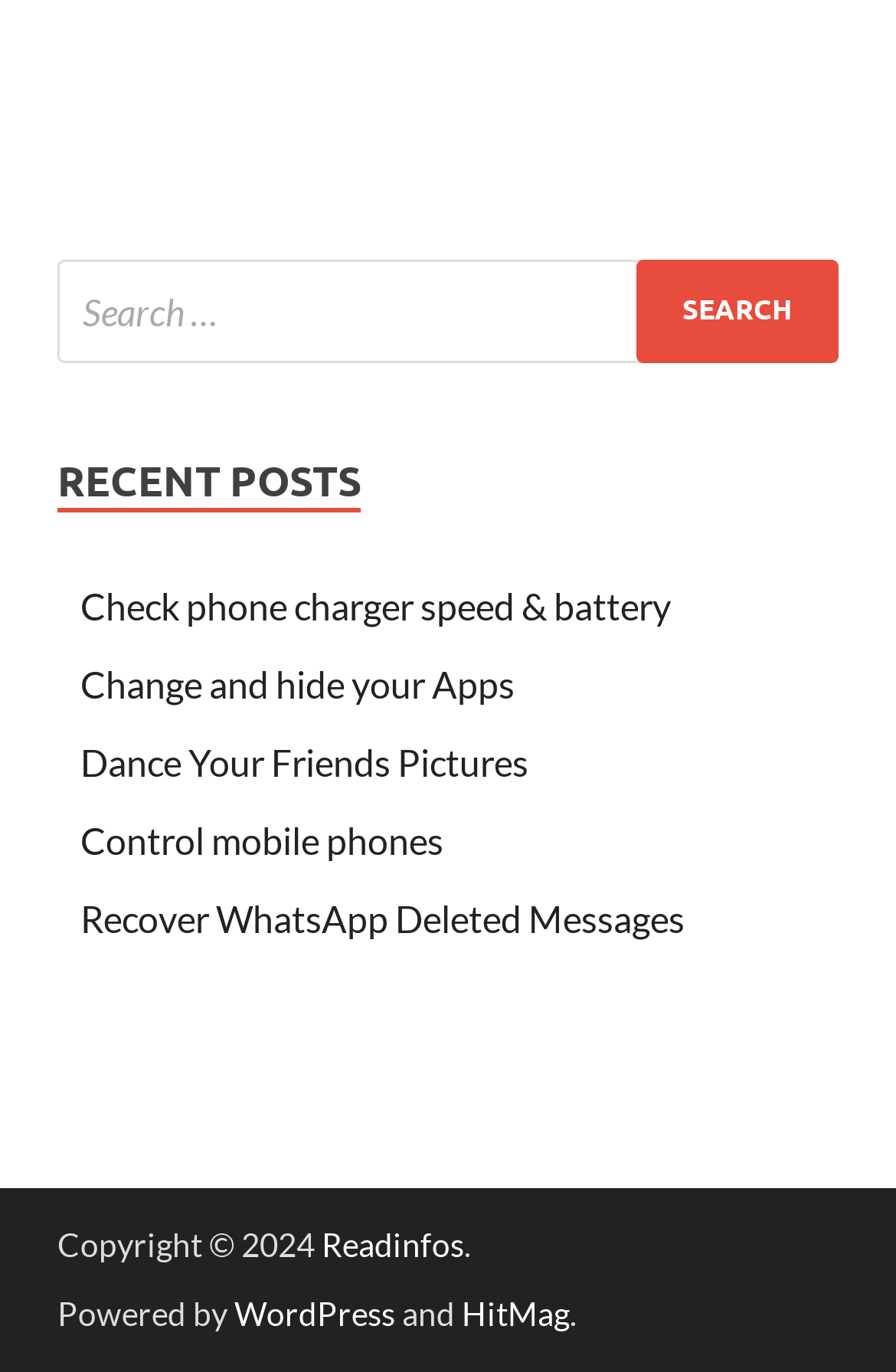Kindly determine the bounding box coordinates for the clickable area to achieve the given instruction: "Open Facebook page".

None